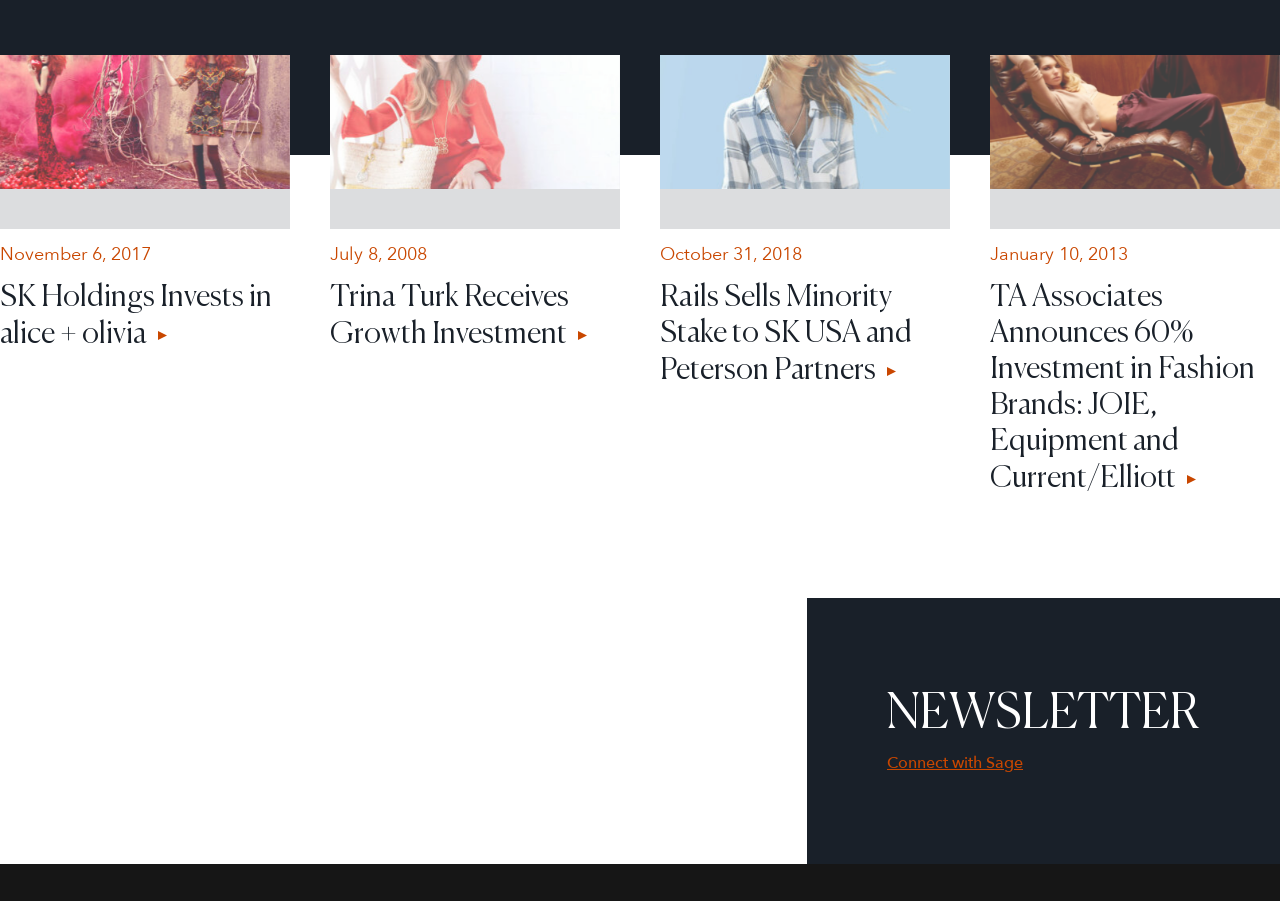Locate the bounding box coordinates of the clickable area to execute the instruction: "Check news about Rails selling minority stake". Provide the coordinates as four float numbers between 0 and 1, represented as [left, top, right, bottom].

[0.516, 0.267, 0.742, 0.428]